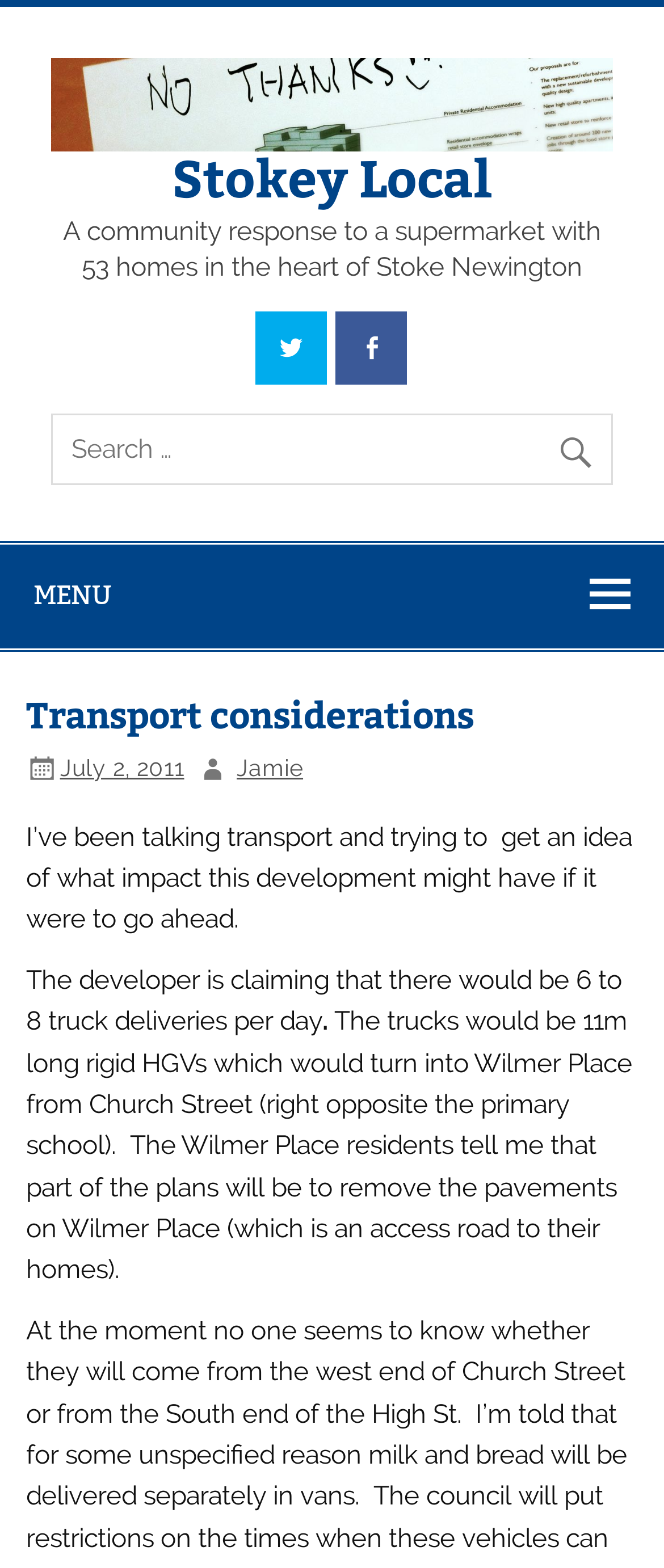What is the name of the community?
Please respond to the question with a detailed and thorough explanation.

The name of the community is Stokey Local, which is mentioned in the link and image at the top of the webpage.